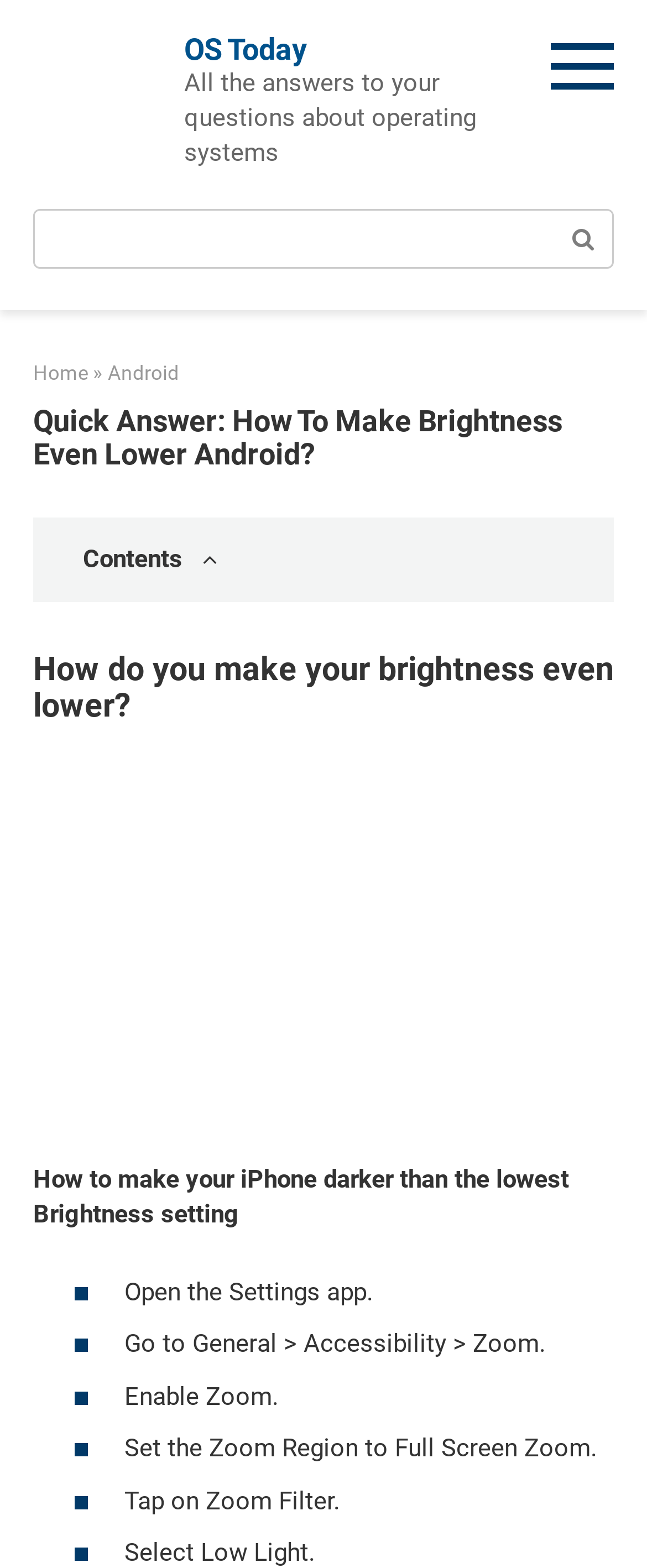What is the last step in the process of making iPhone brightness even lower?
Please analyze the image and answer the question with as much detail as possible.

The last step in the process of making iPhone brightness even lower is mentioned in the text as 'Select Low Light' which is the final action to take to achieve the desired result of making the iPhone darker than the lowest brightness setting.